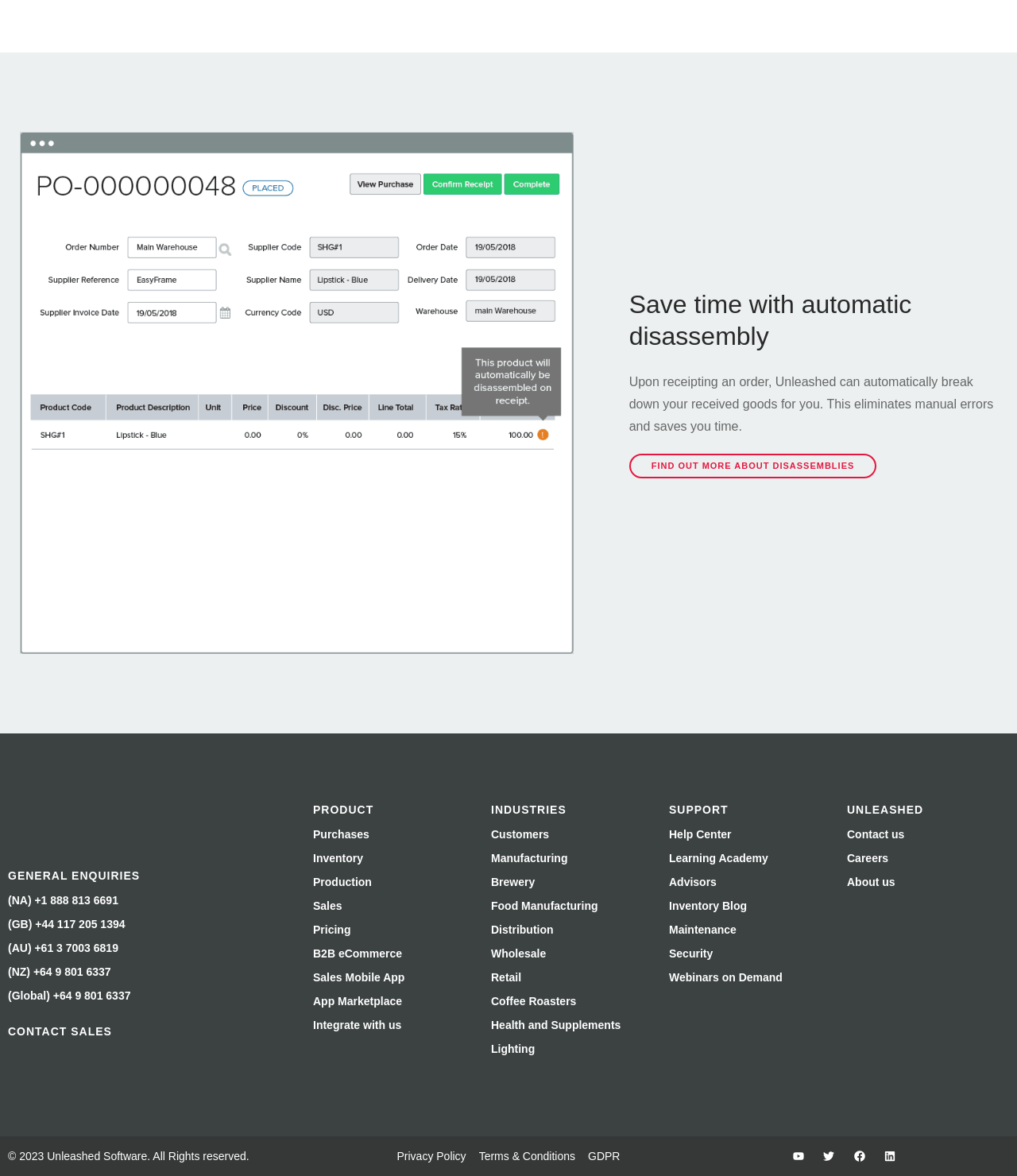Look at the image and give a detailed response to the following question: What is the company name of the logo on the top left?

I found the image element with the description 'Unleashed Software an access company logo' at the top left of the webpage, which indicates that the company name is Unleashed Software.